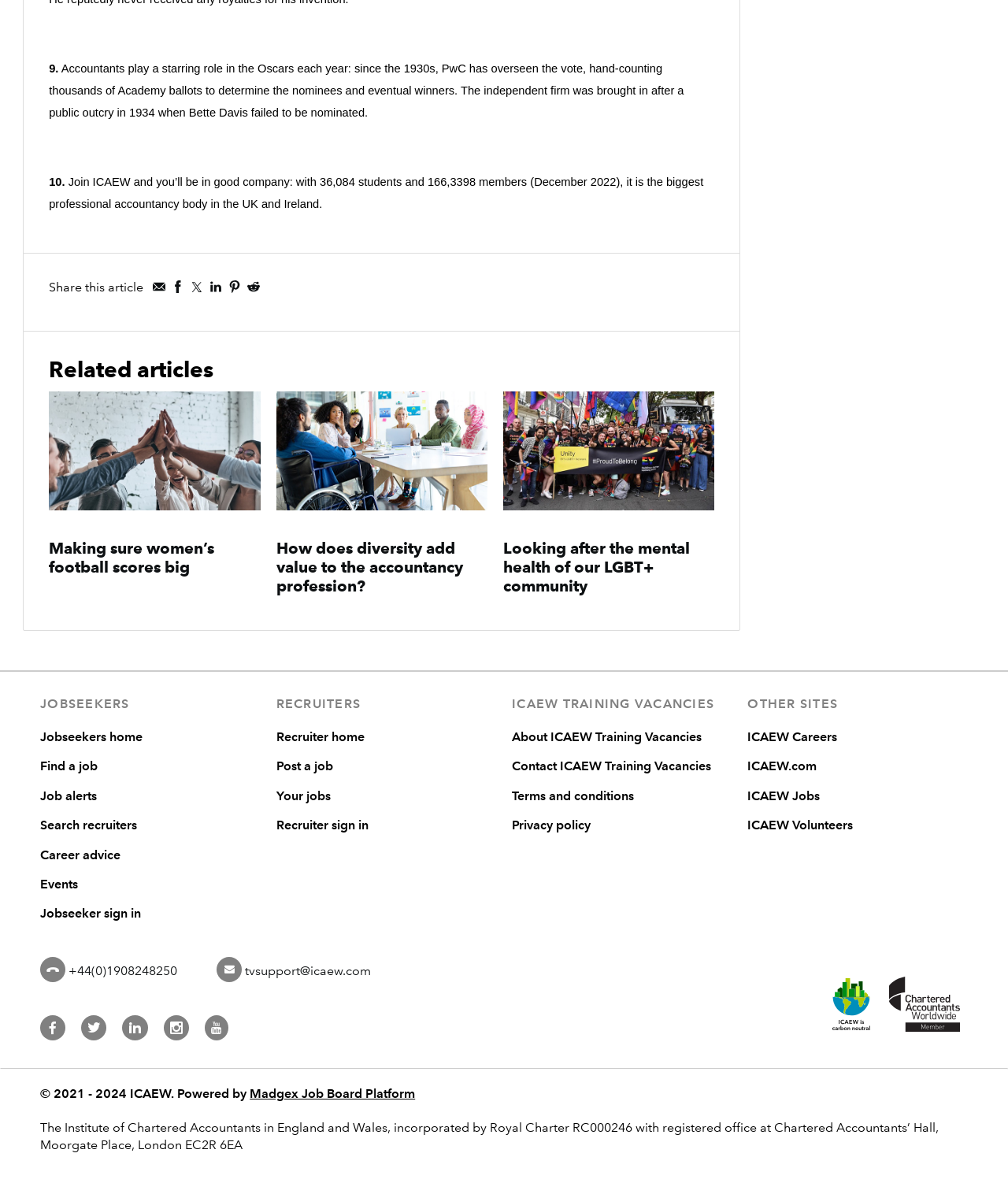How many students are there in ICAEW?
Based on the image, answer the question in a detailed manner.

The article mentions '36,084 students and 166,339 members (December 2022)' which indicates that there are 36,084 students in ICAEW.